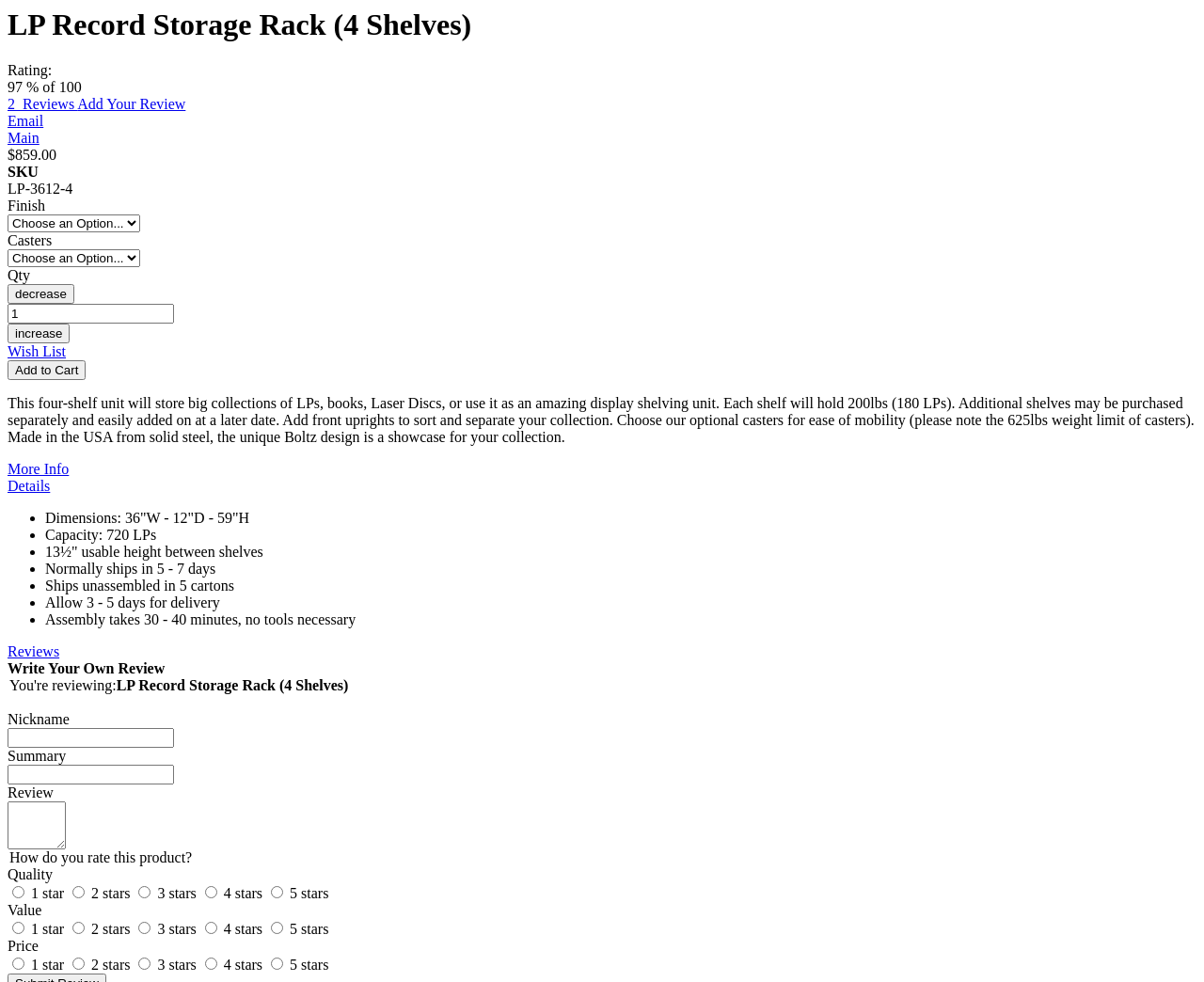Provide a brief response to the question below using a single word or phrase: 
What is the price of the LP Record Storage Rack?

$859.00